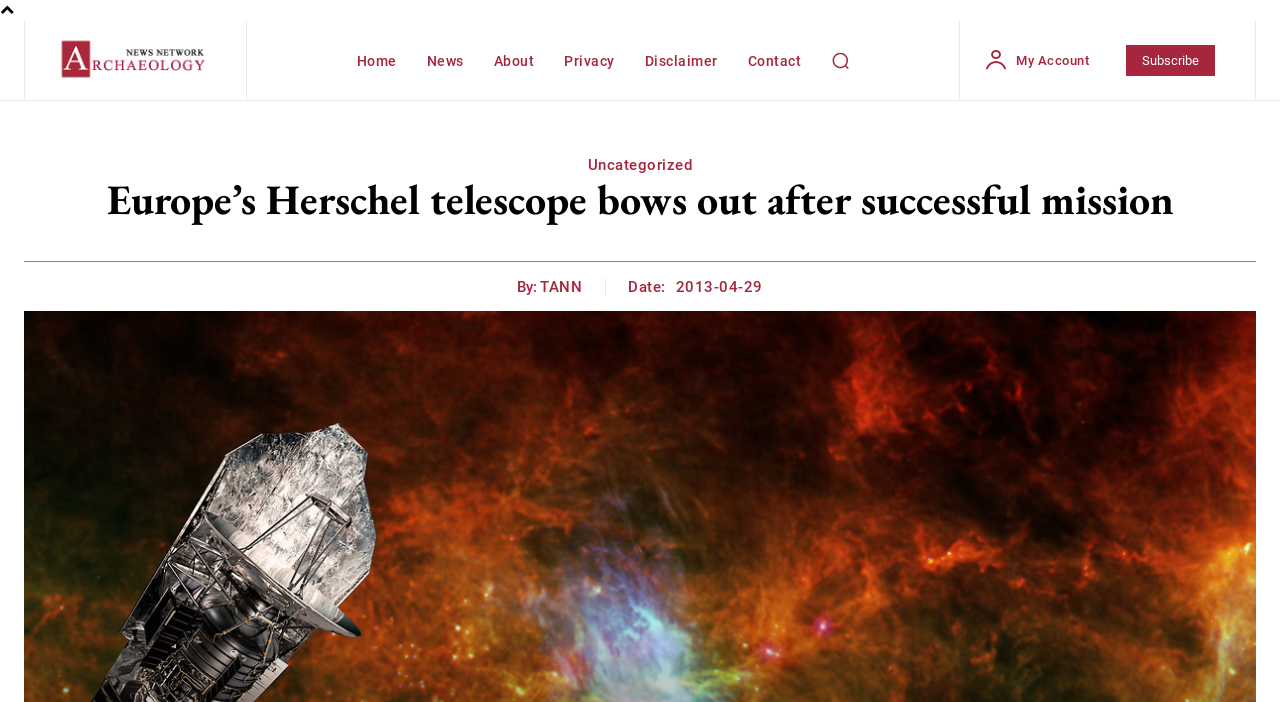Pinpoint the bounding box coordinates of the clickable element to carry out the following instruction: "search for something."

[0.642, 0.059, 0.671, 0.113]